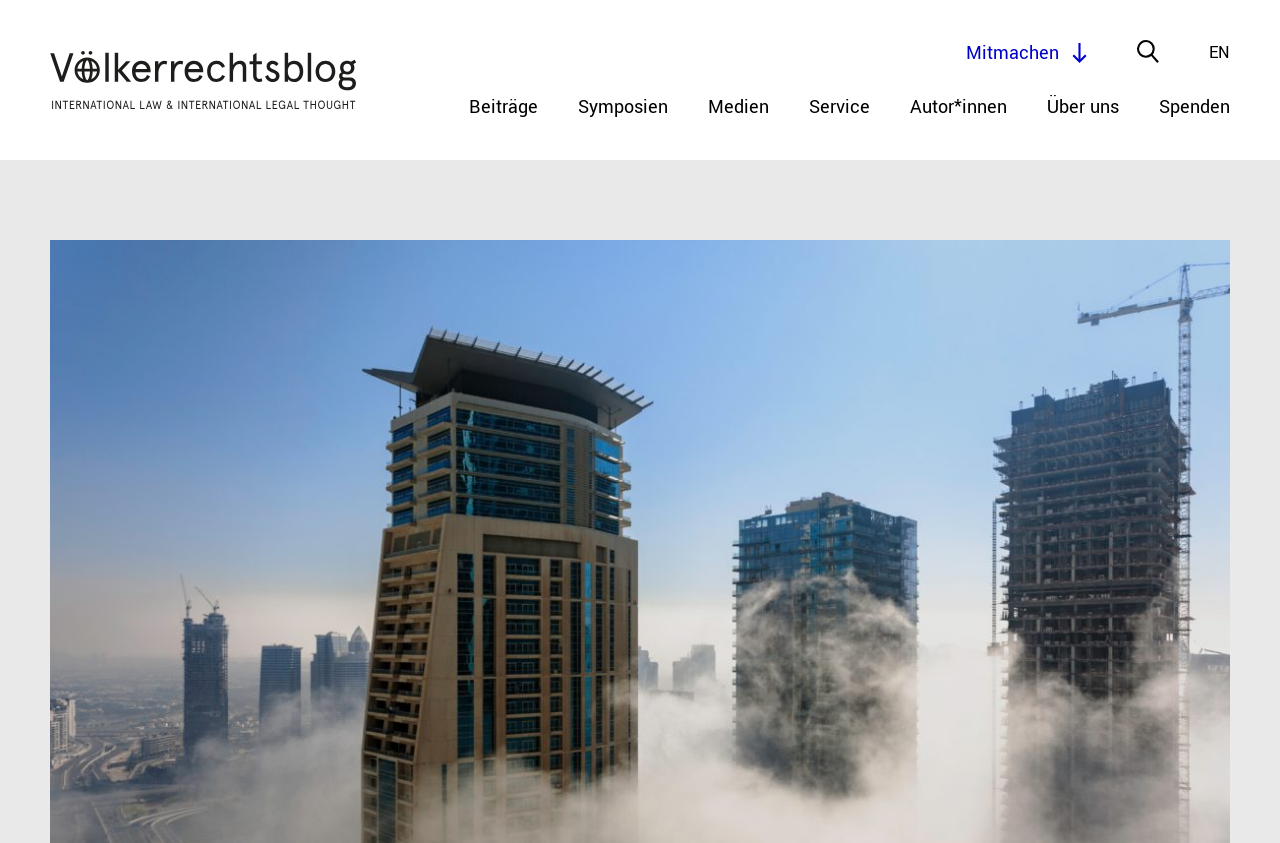Please identify the bounding box coordinates of where to click in order to follow the instruction: "check about us".

[0.818, 0.112, 0.874, 0.142]